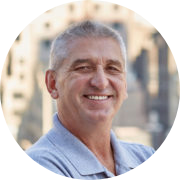Provide a single word or phrase to answer the given question: 
What is the environment hinted at in the background?

Urban environment